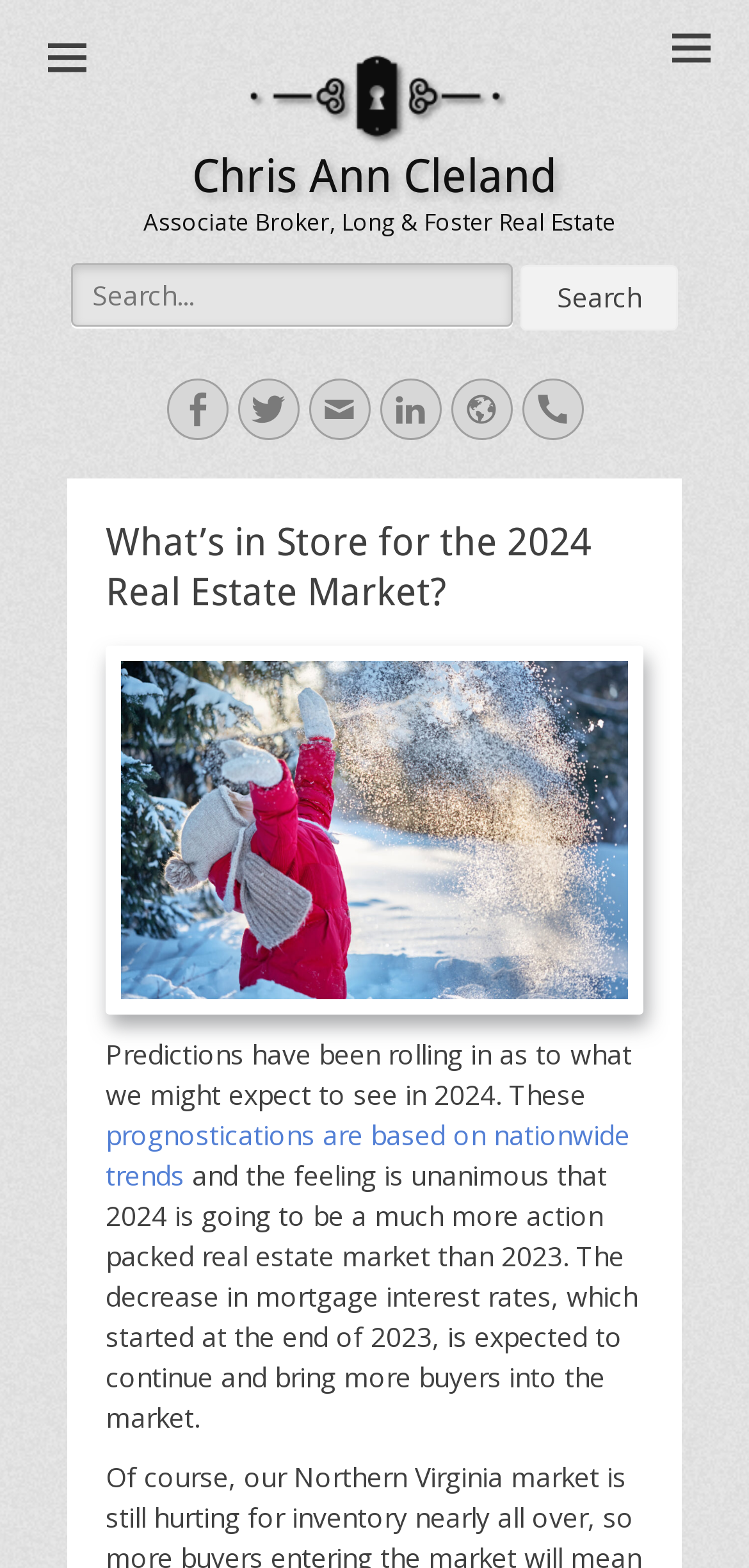Locate the bounding box coordinates of the segment that needs to be clicked to meet this instruction: "Enter your name".

None